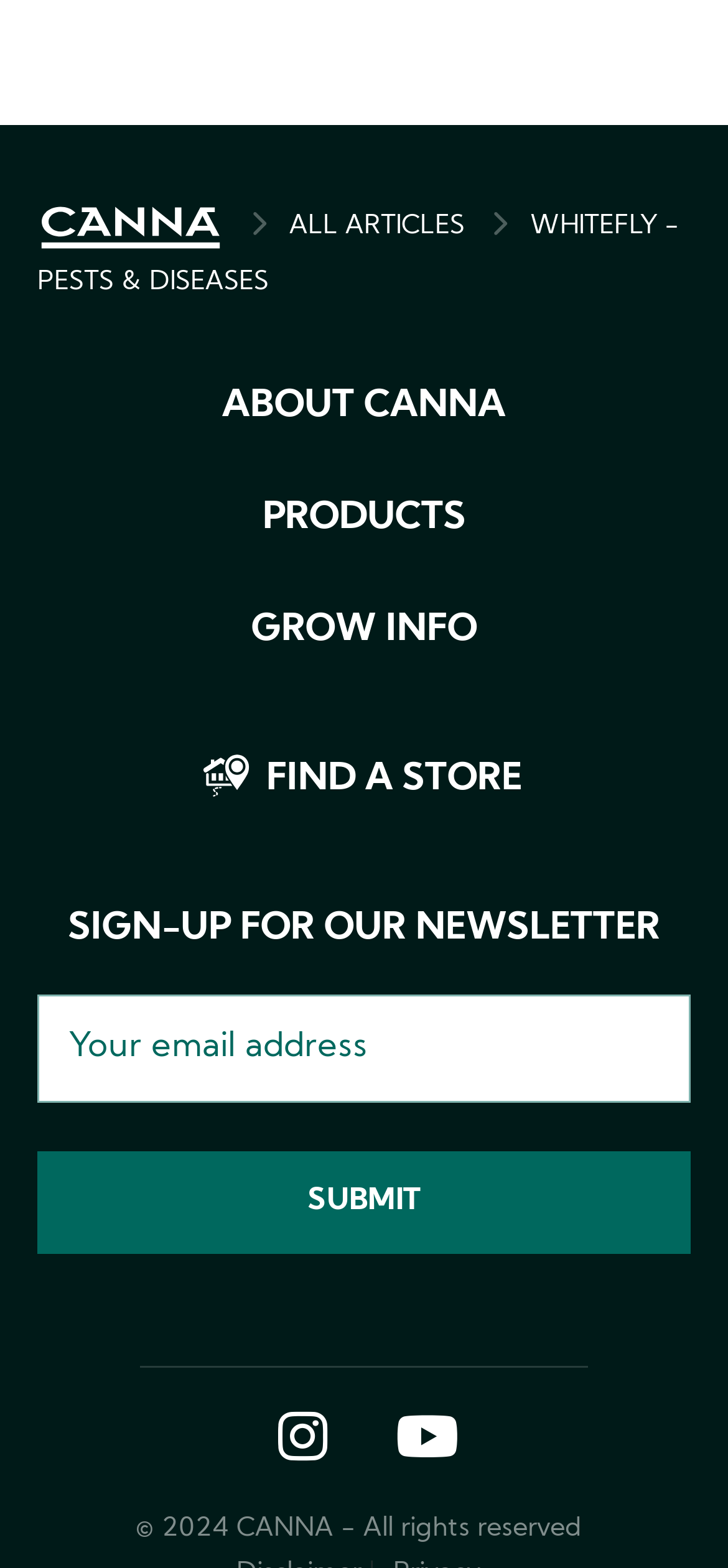Locate the bounding box coordinates of the segment that needs to be clicked to meet this instruction: "go to home page".

[0.051, 0.127, 0.308, 0.163]